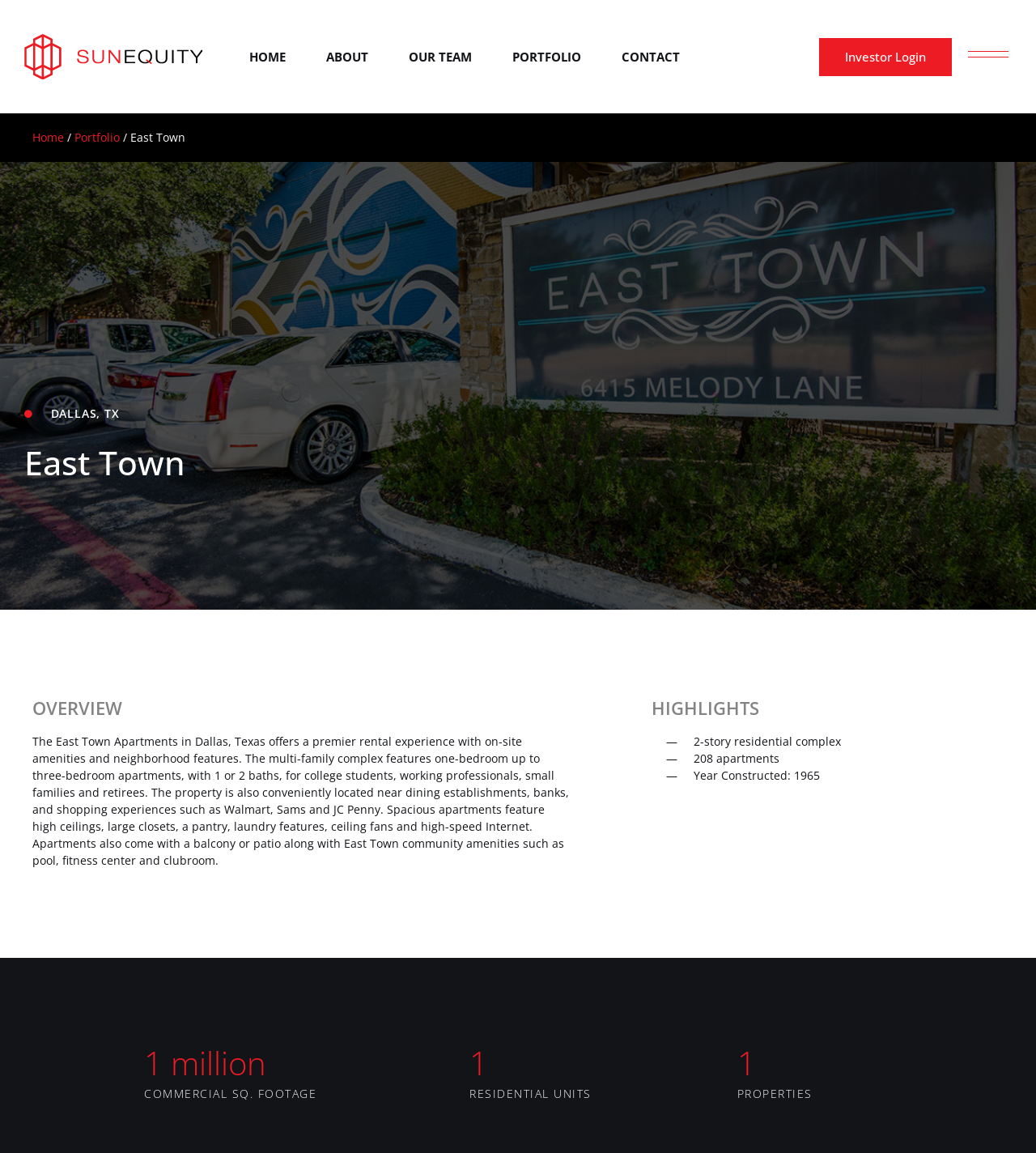Look at the image and give a detailed response to the following question: What is a notable feature of the apartments?

The webpage describes the apartments as 'Spacious apartments feature high ceilings, large closets, a pantry, laundry features, ceiling fans and high-speed Internet', which suggests that high ceilings are a notable feature of the apartments.